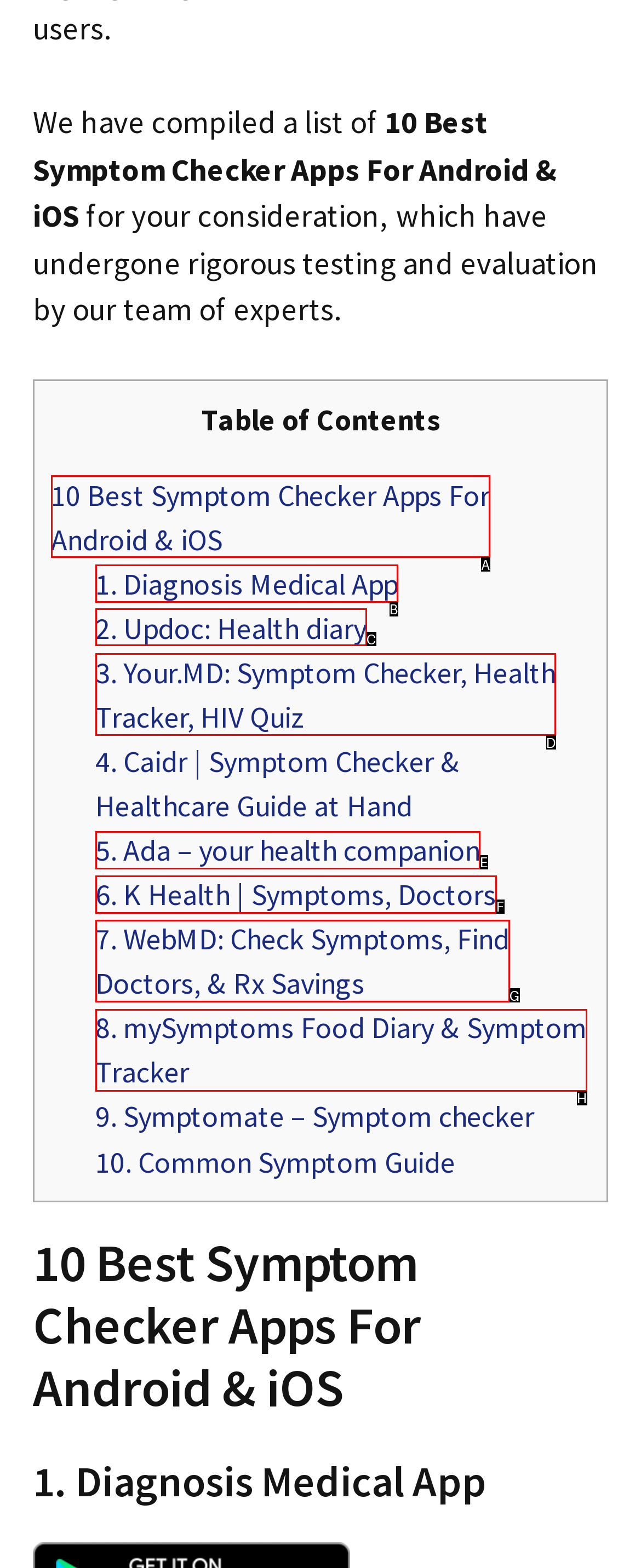Determine the correct UI element to click for this instruction: Explore the features of Updoc: Health diary. Respond with the letter of the chosen element.

C